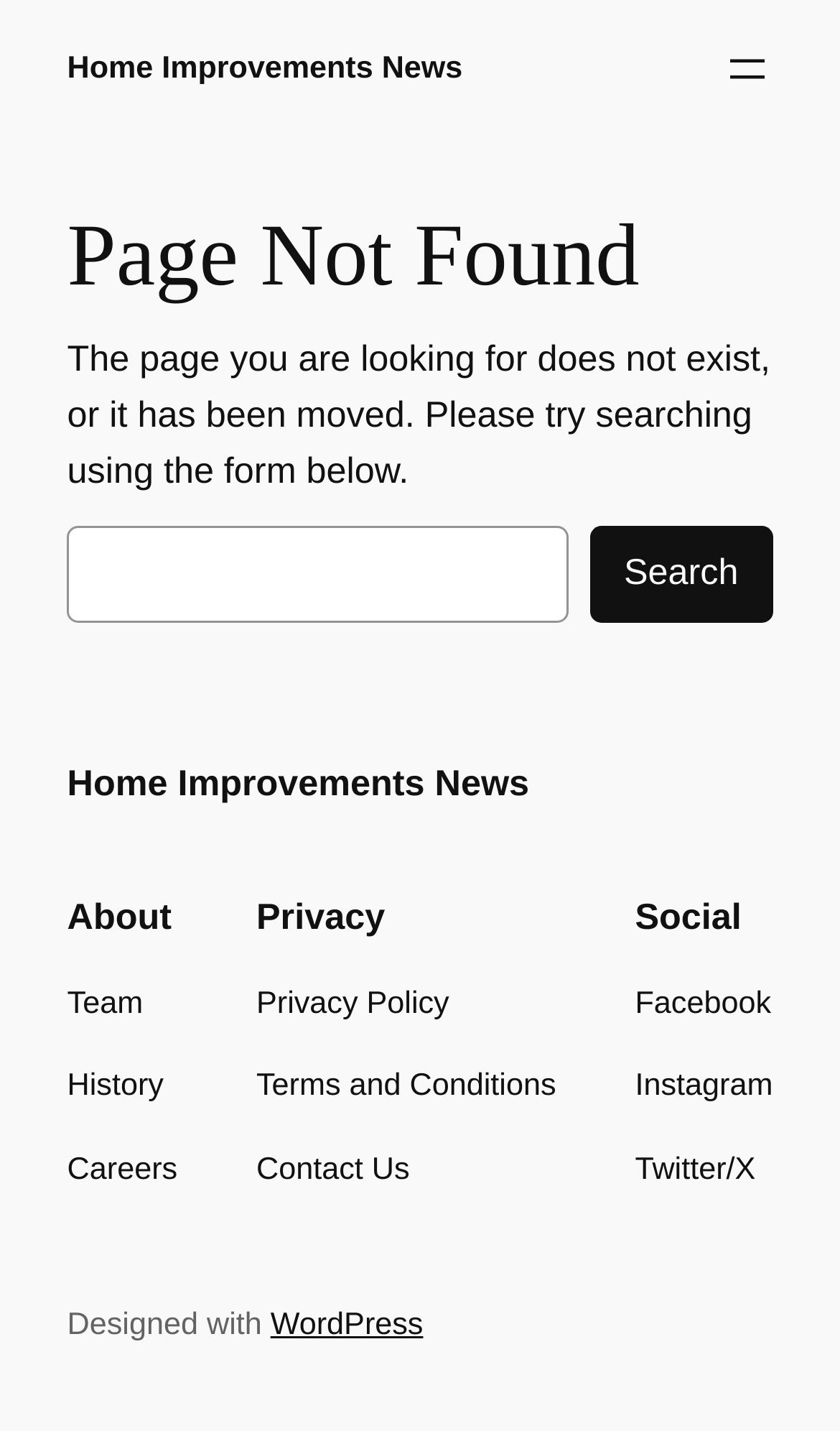What is the error message displayed on the webpage?
Give a one-word or short phrase answer based on the image.

Page not found